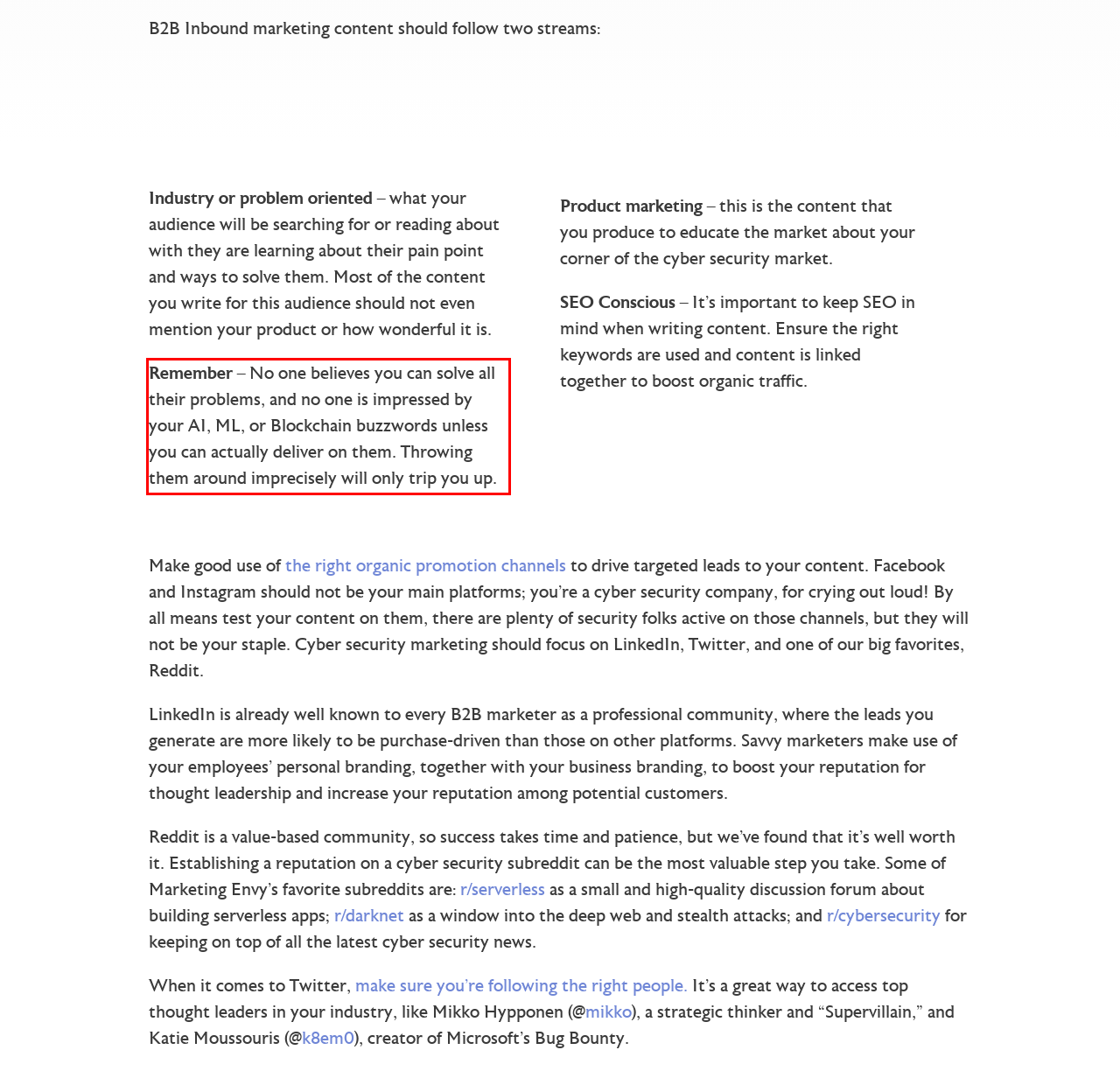You are given a screenshot with a red rectangle. Identify and extract the text within this red bounding box using OCR.

Remember – No one believes you can solve all their problems, and no one is impressed by your AI, ML, or Blockchain buzzwords unless you can actually deliver on them. Throwing them around imprecisely will only trip you up.